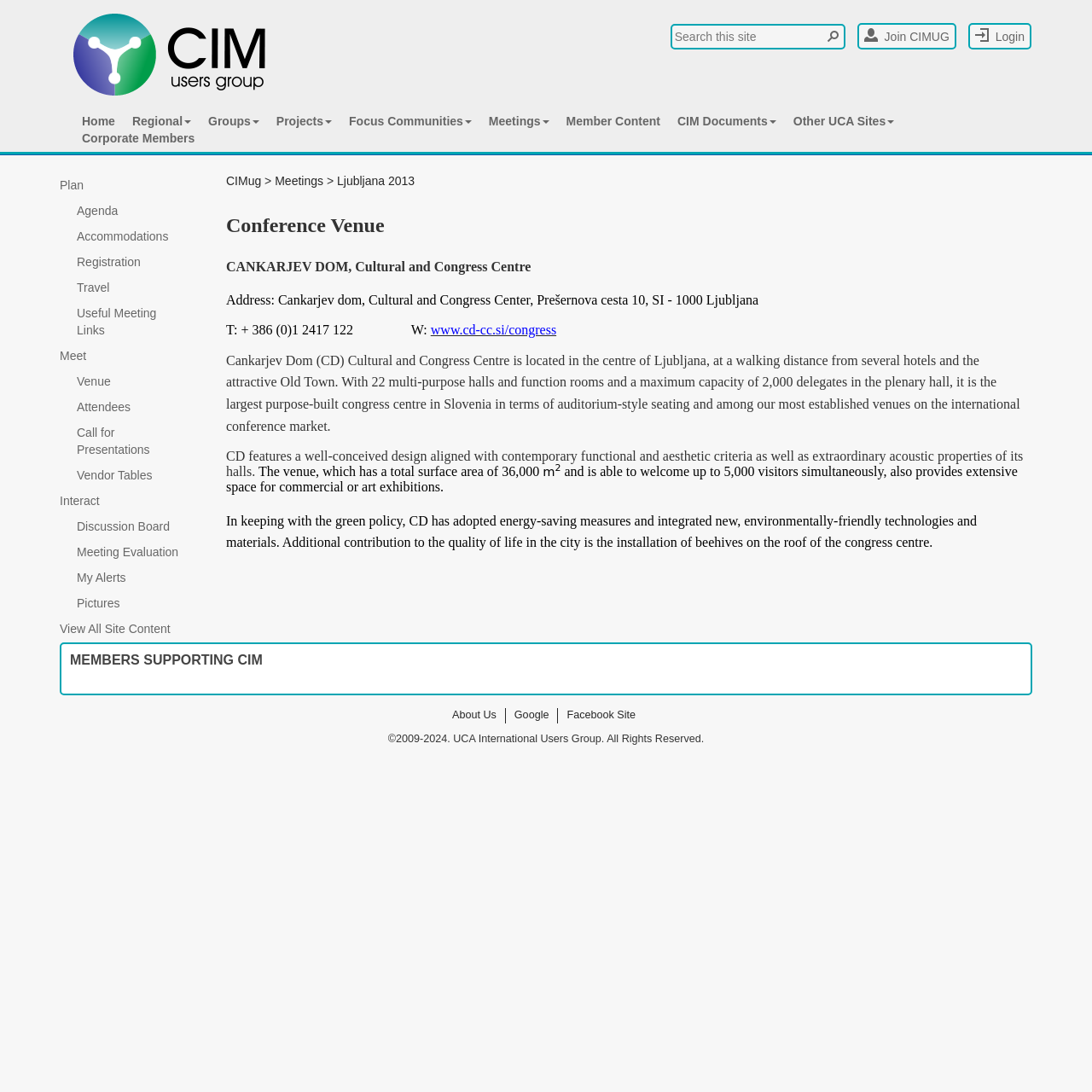Predict the bounding box of the UI element based on the description: "alt="Ljubljana 2013" name="onetidHeadbnnr0"". The coordinates should be four float numbers between 0 and 1, formatted as [left, top, right, bottom].

[0.055, 0.001, 0.255, 0.099]